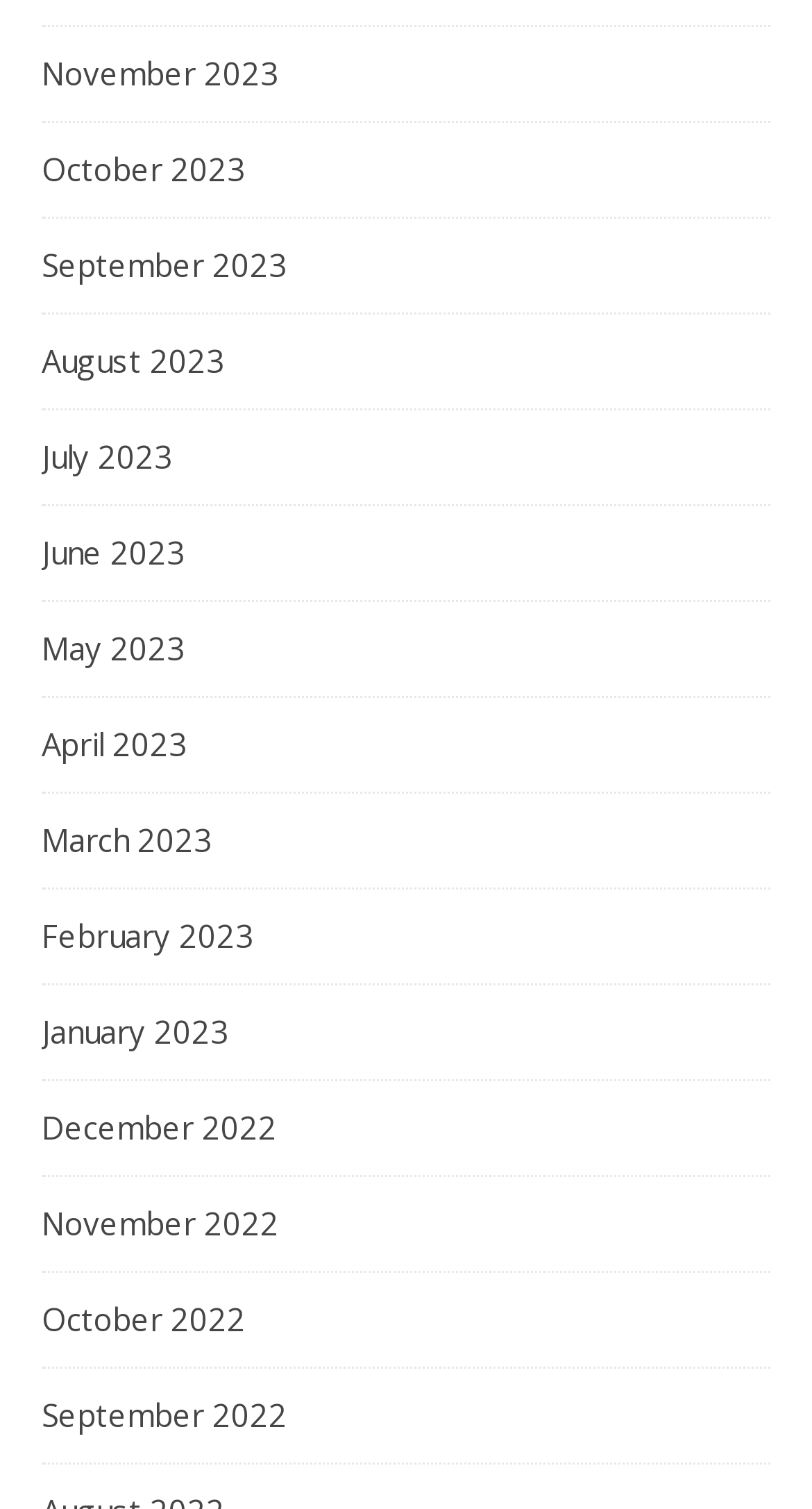Determine the bounding box coordinates of the clickable region to follow the instruction: "Learn about courses".

None